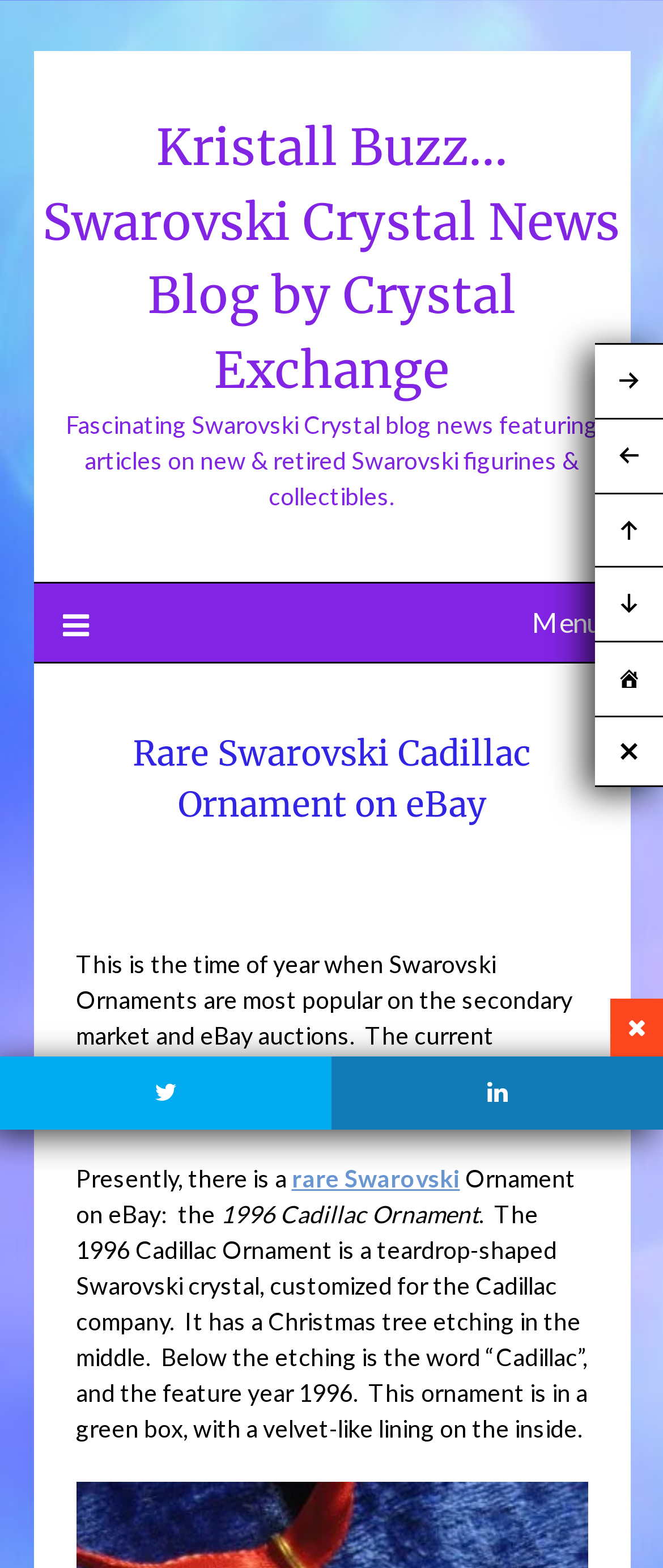Create a detailed narrative of the webpage’s visual and textual elements.

This webpage is about Swarovski ornaments, particularly the rare Cadillac ornament on eBay. At the top, there is a link to the blog "Kristall Buzz… Swarovski Crystal News Blog by Crystal Exchange" and a brief description of the blog. Below that, there is a menu icon on the top right corner.

The main content of the page is divided into sections. The first section has a heading "Rare Swarovski Cadillac Ornament on eBay" and a paragraph describing the popularity of Swarovski ornaments during this time of year. The paragraph also mentions the availability of the current 2010 ornament and rare, hard-to-find ornaments.

Below the paragraph, there is a link to a "rare Swarovski" ornament on eBay, followed by a description of the 1996 Cadillac Ornament. The description includes details about the ornament's shape, etching, and packaging.

On the right side of the page, there are several social media links, including Facebook, Twitter, and Pinterest, among others. There is also a floating bar that can be opened or closed. At the bottom of the page, there are two more links, one to a Facebook page and another to an email address.

Overall, the webpage provides information about rare Swarovski ornaments, particularly the Cadillac ornament, and offers links to related content and social media platforms.